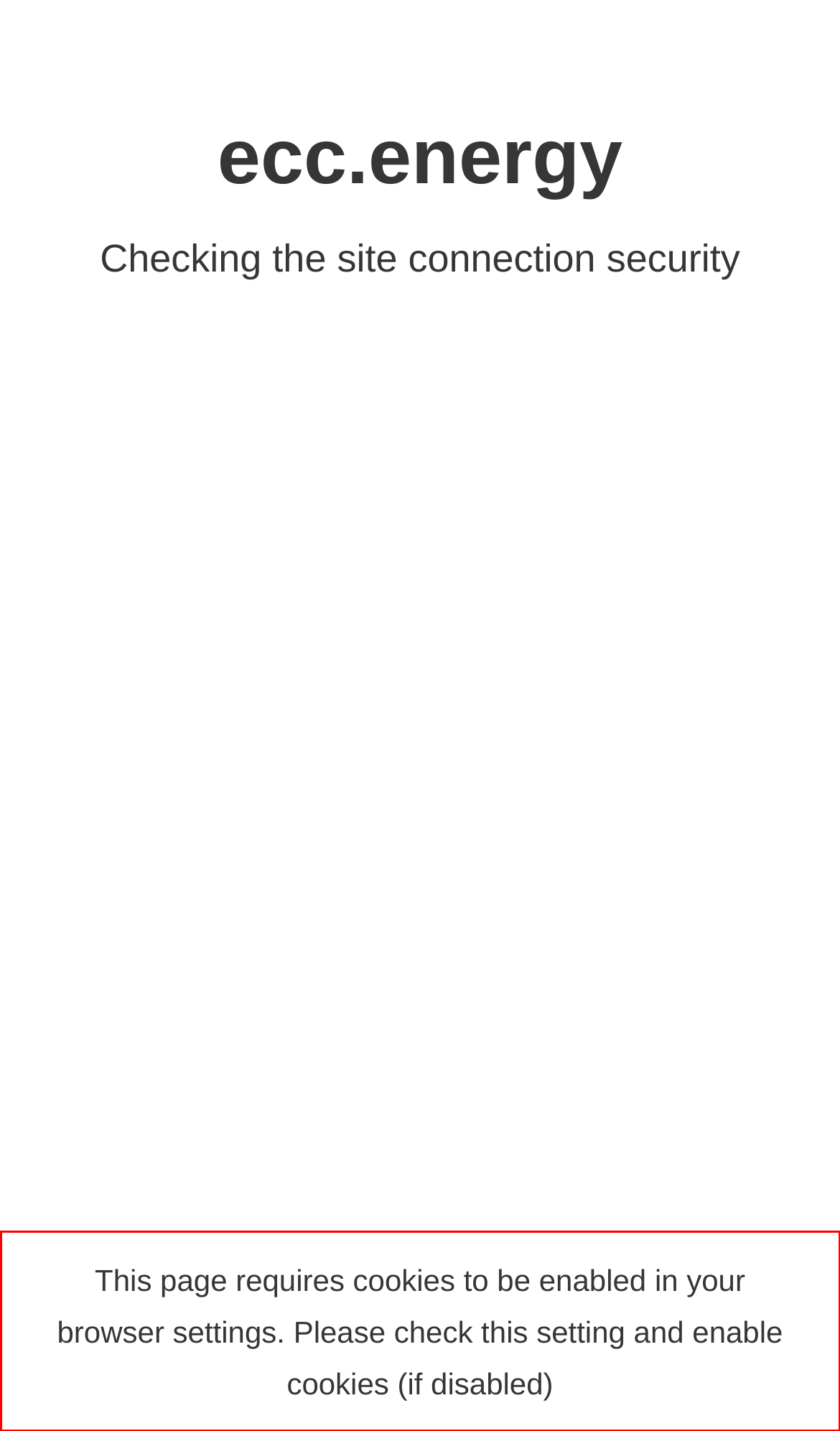Perform OCR on the text inside the red-bordered box in the provided screenshot and output the content.

This page requires cookies to be enabled in your browser settings. Please check this setting and enable cookies (if disabled)